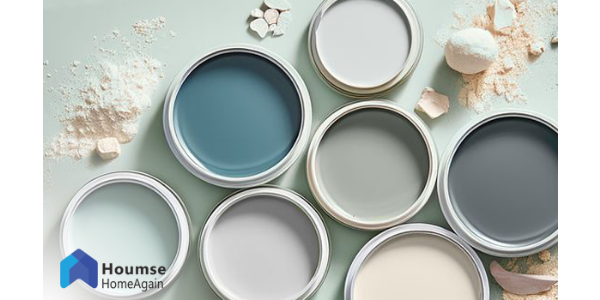Give a short answer using one word or phrase for the question:
What elements are scattered around the paint cans?

Small stones and powdered material